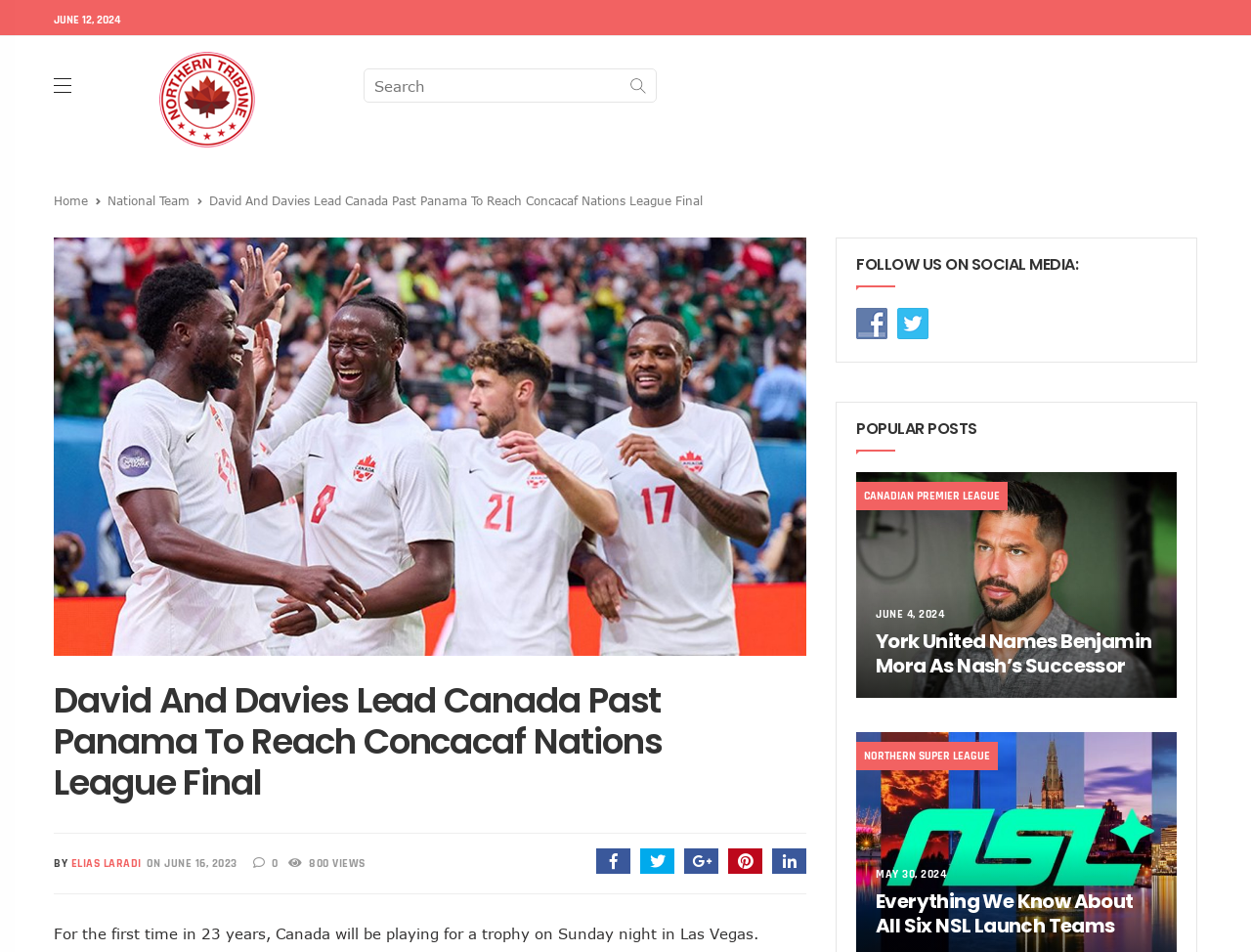Pinpoint the bounding box coordinates of the element to be clicked to execute the instruction: "Go to Home page".

[0.043, 0.203, 0.07, 0.218]